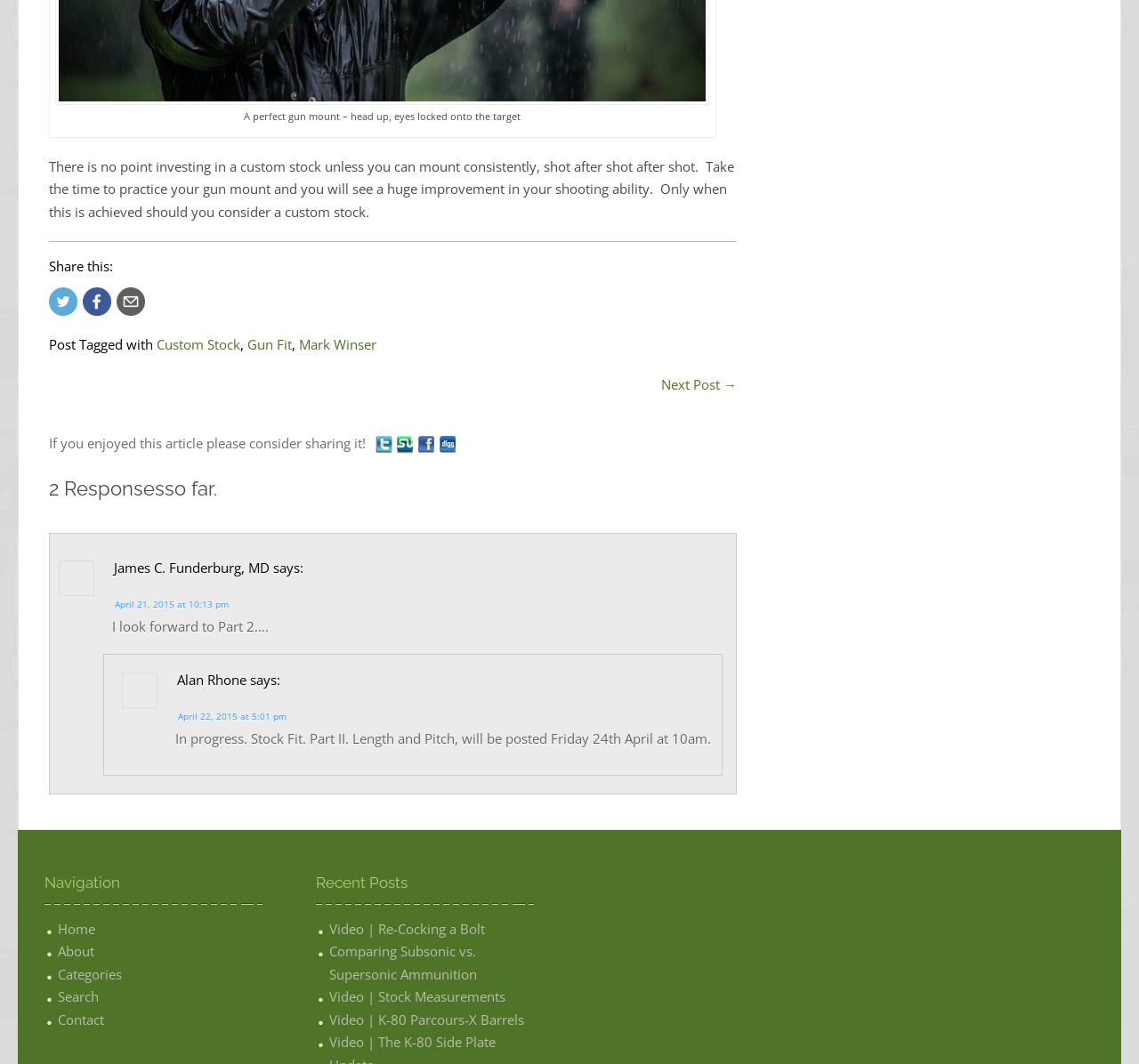How many recent posts are listed?
Using the details from the image, give an elaborate explanation to answer the question.

There are four recent posts listed, which are 'Video | Re-Cocking a Bolt', 'Comparing Subsonic vs. Supersonic Ammunition', 'Video | Stock Measurements', and 'Video | K-80 Parcours-X Barrels', as indicated by the links under the 'Recent Posts' heading.